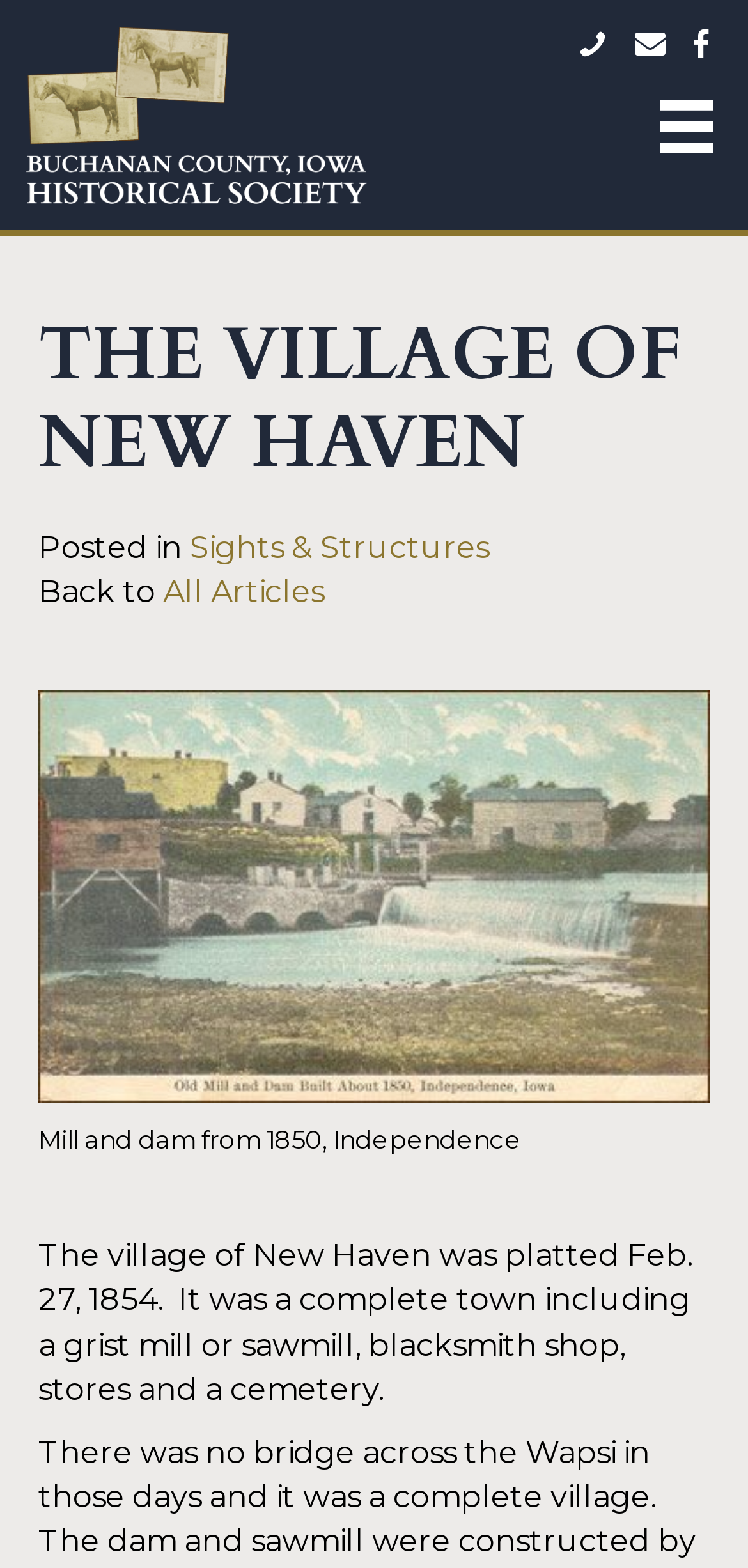Please determine the headline of the webpage and provide its content.

THE VILLAGE OF NEW HAVEN